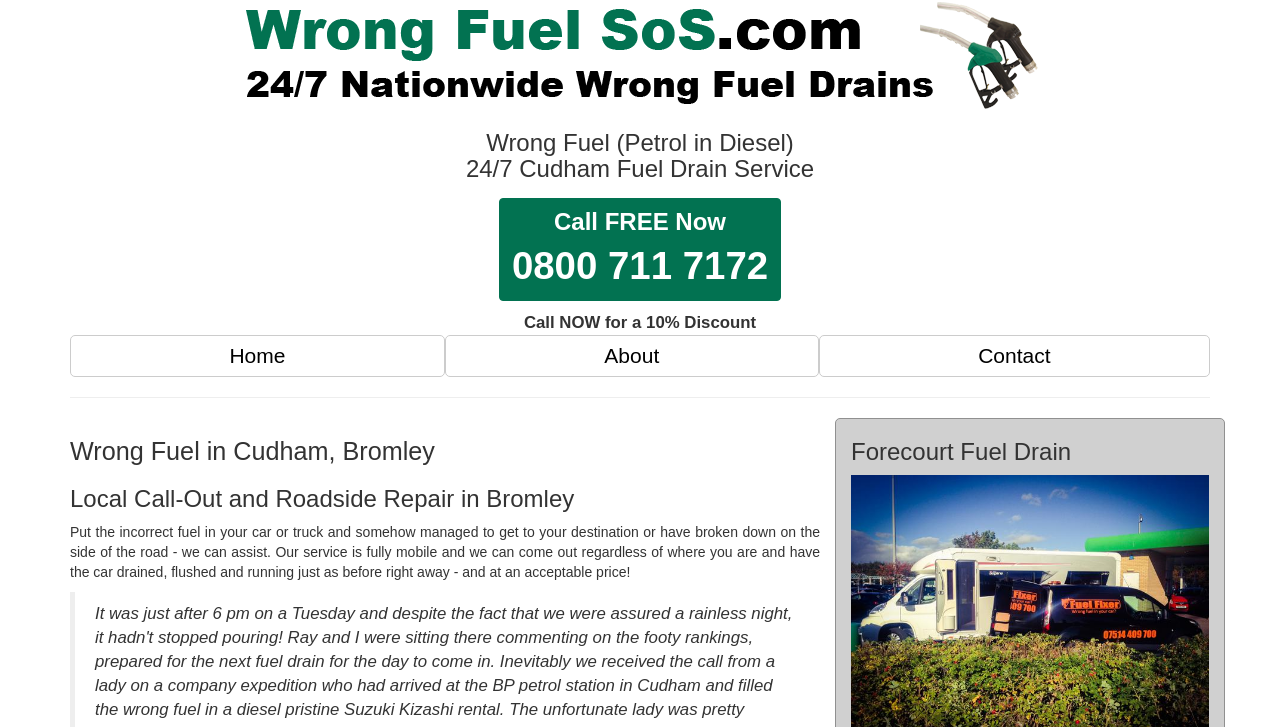Answer with a single word or phrase: 
What is the phone number to call for a 10% discount?

0800 711 7172